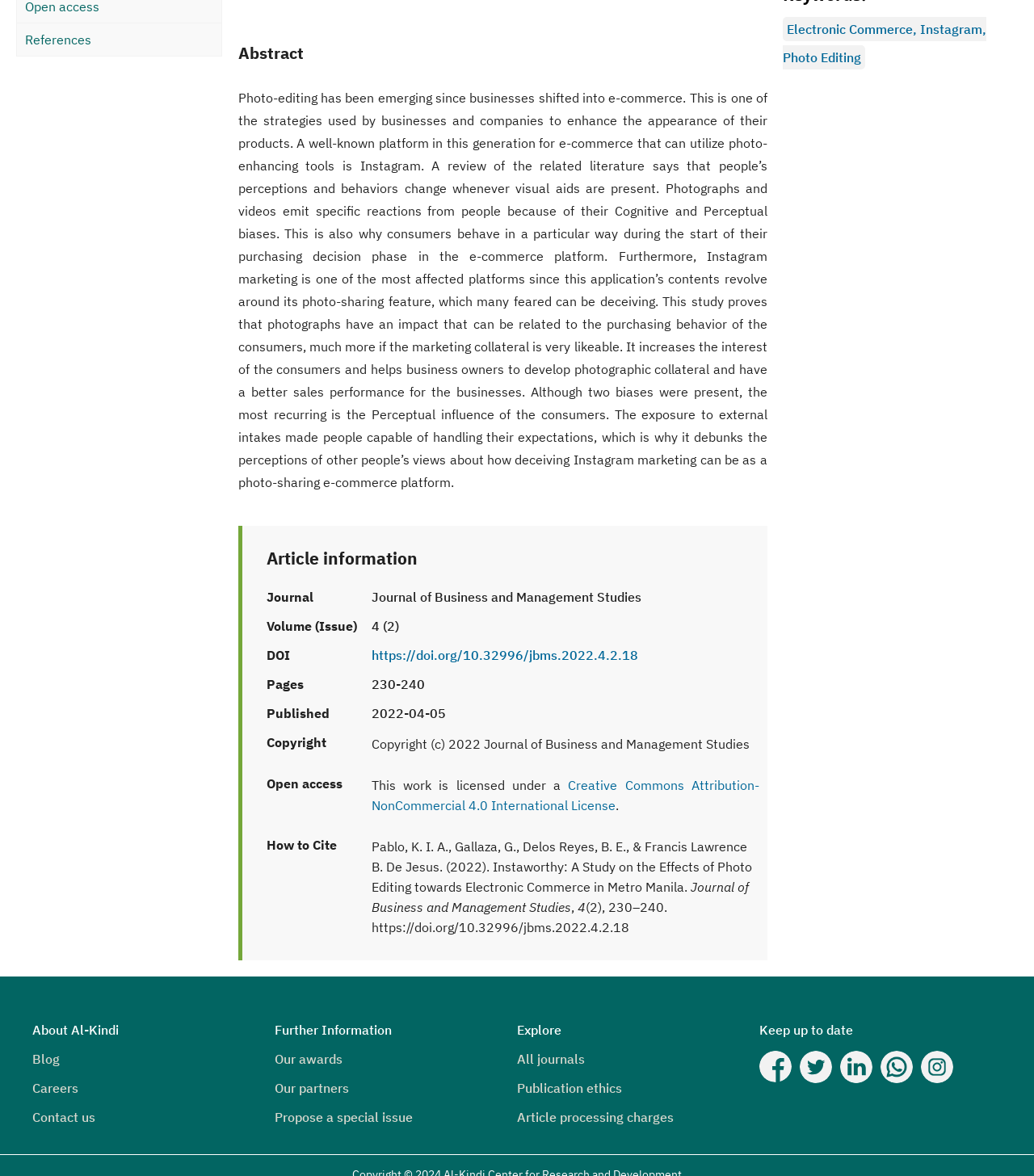Can you find the bounding box coordinates for the UI element given this description: "References"? Provide the coordinates as four float numbers between 0 and 1: [left, top, right, bottom].

[0.016, 0.02, 0.215, 0.048]